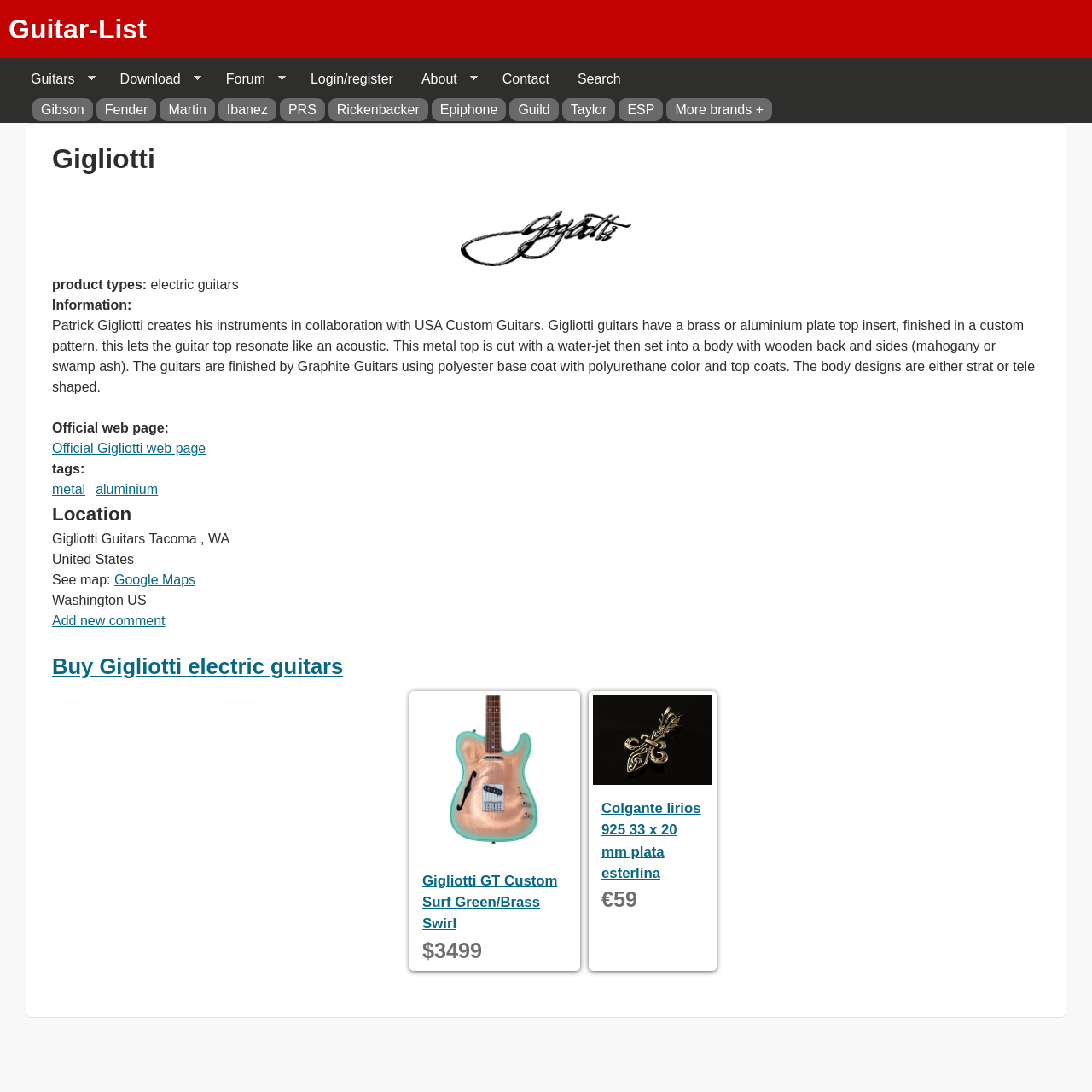Use a single word or phrase to answer the following:
What is the shape of the Gigliotti guitar body?

Strat or tele shaped